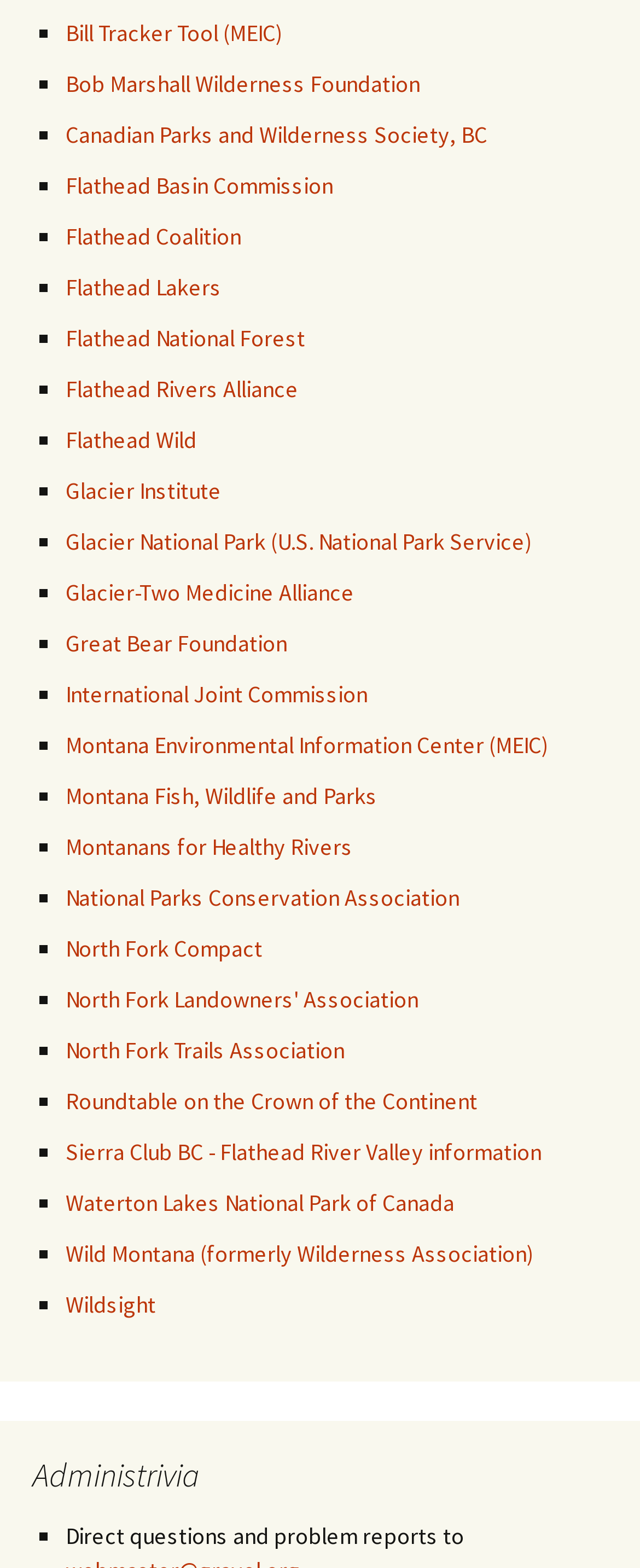Determine the bounding box coordinates of the area to click in order to meet this instruction: "Send an email to Auburn Pain Specialists".

None